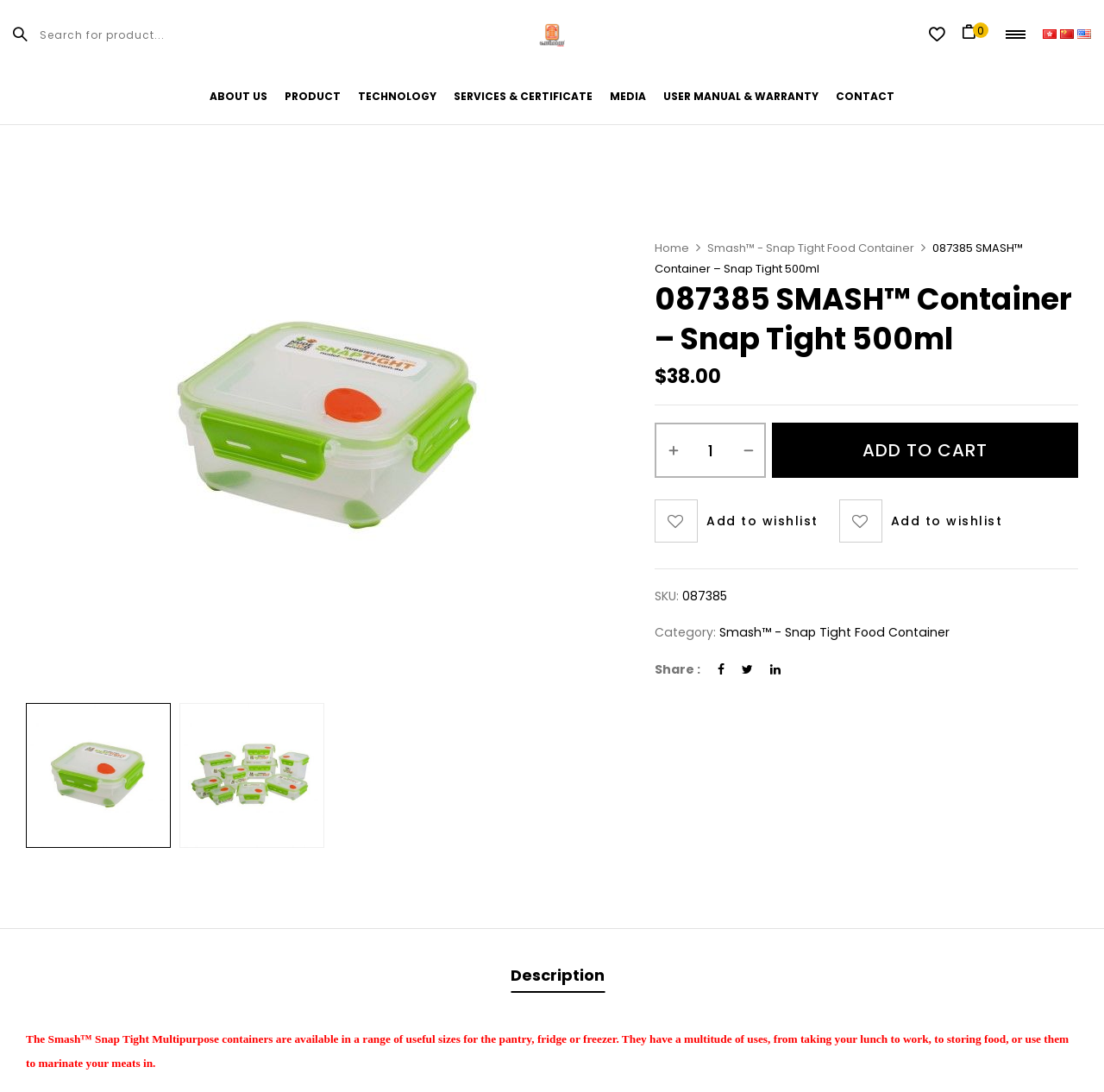Utilize the information from the image to answer the question in detail:
What is the purpose of the Smash Container?

The purpose of the Smash Container can be inferred from the description 'The Smash Snap Tight Multipurpose containers are available in a range of useful sizes for the pantry, fridge or freezer. They have a multitude of uses, from taking your lunch to work, to storing food, or use them to marinate your meats in.' which suggests that one of the uses of the container is to store food.